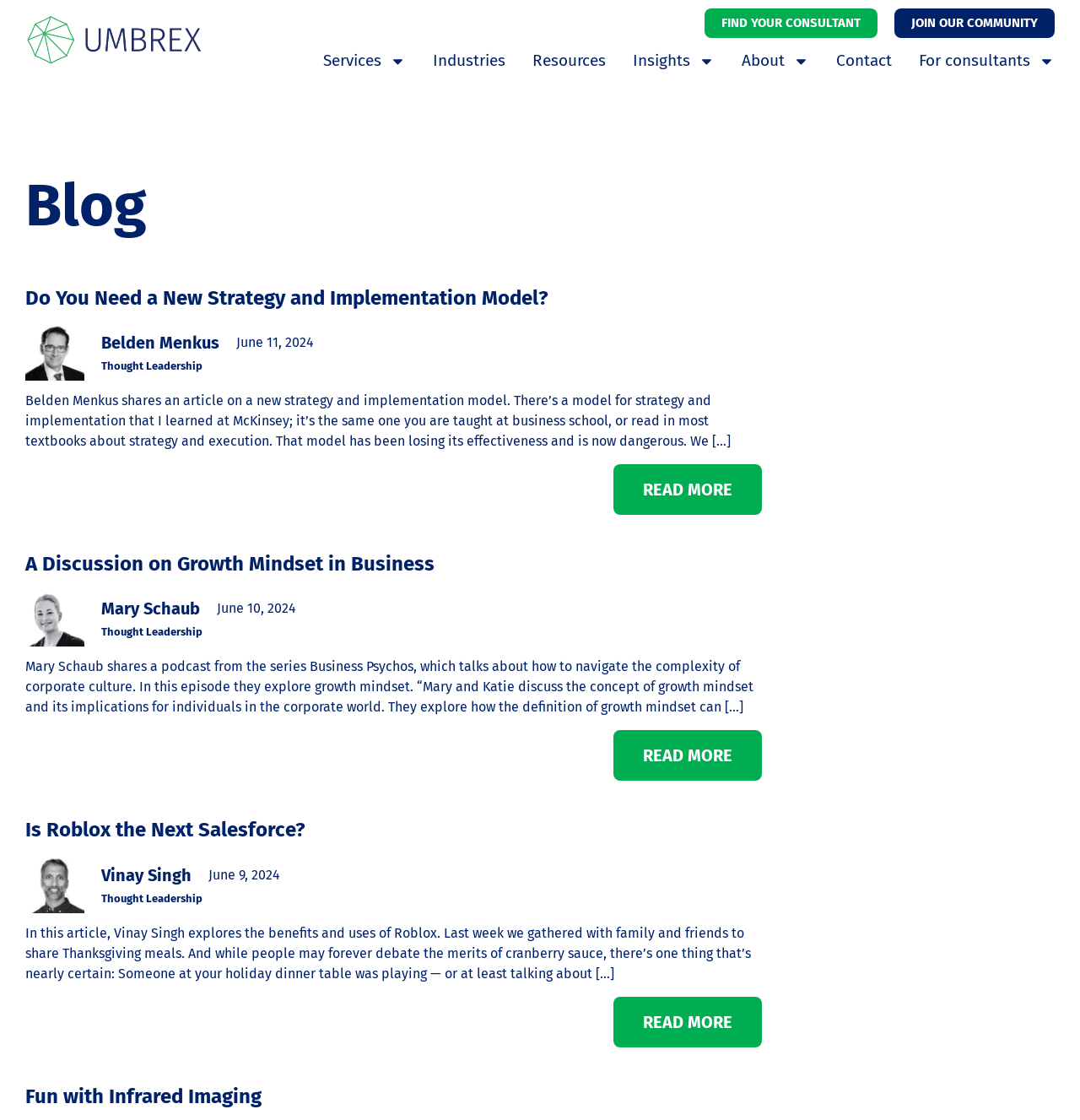Determine the bounding box coordinates for the HTML element described here: "parent_node: Add Comment name="comment"".

None